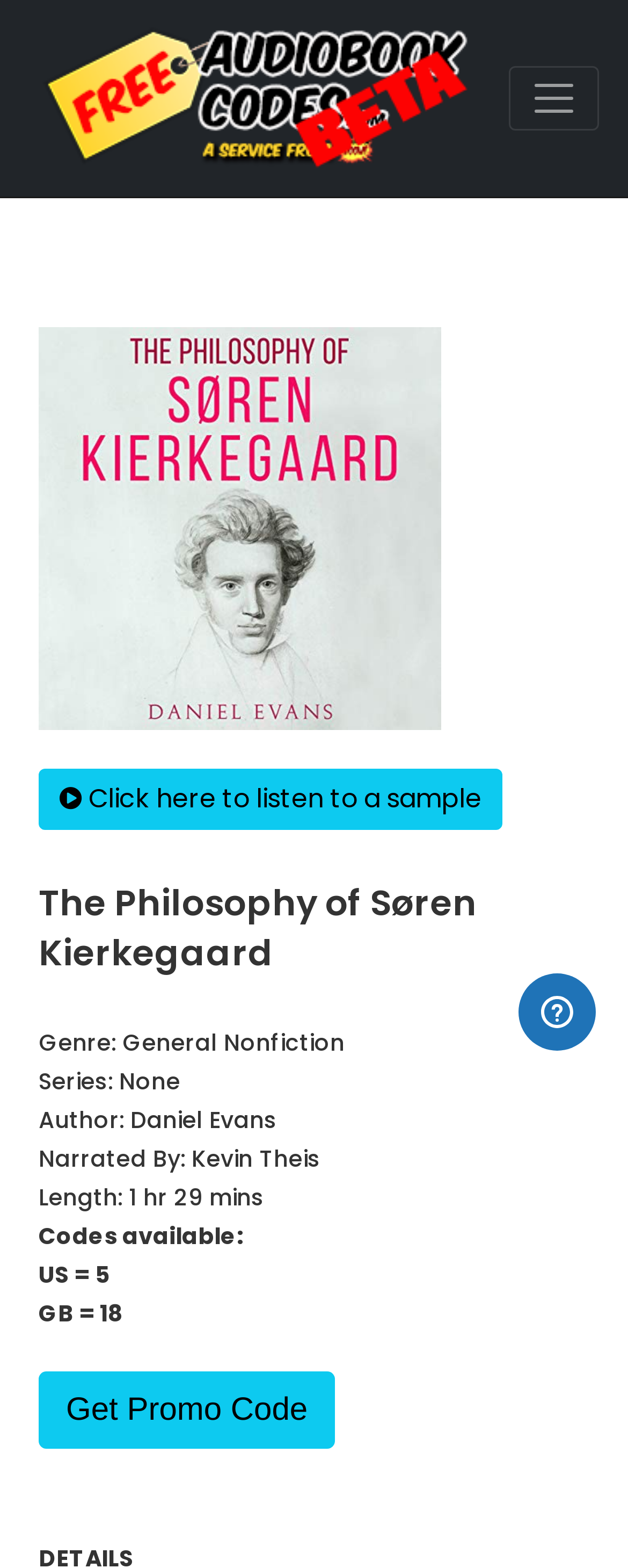Construct a thorough caption encompassing all aspects of the webpage.

This webpage appears to be a page for an audiobook, specifically "The Philosophy of Søren Kierkegaard" by Daniel Evans, narrated by Kevin Theis. At the top left, there is a link, and next to it, a button to toggle navigation. Below these elements, there is another link. 

The main content of the page starts with a heading that displays the title of the audiobook. Below the heading, there are several sections of information about the audiobook, including the genre, series, author, narrator, and length. The genre is listed as "General Nonfiction", and the series is listed as "None". The author and narrator are Daniel Evans and Kevin Theis, respectively. The length of the audiobook is 1 hour and 29 minutes.

Further down, there is information about the availability of promo codes for the audiobook. The codes are available for the US and GB regions, with 5 codes available for the US and 18 codes available for GB. Below this information, there is a button to get a promo code.

On the right side of the page, there is an iframe that opens a widget where you can find more information. There is also a link to listen to a sample of the audiobook, located above the heading.